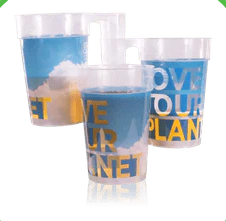How many cups are arranged together?
Please provide a comprehensive answer based on the visual information in the image.

The caption states that 'Three transparent cups are arranged together, highlighting their modern, eco-friendly aesthetic', which implies that there are three cups arranged together.